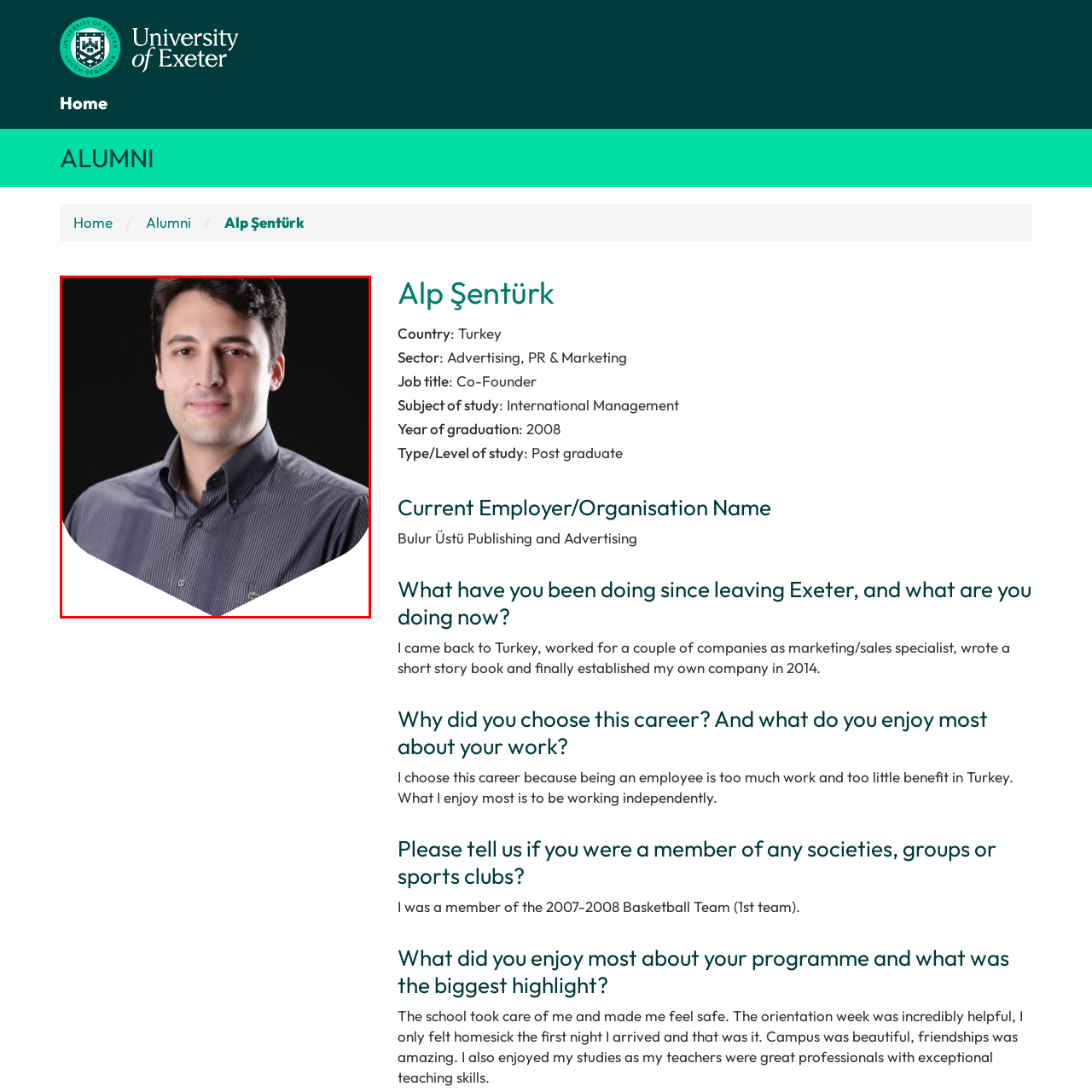Examine the section enclosed by the red box and give a brief answer to the question: What is the color of the background in the image?

neutral and dark